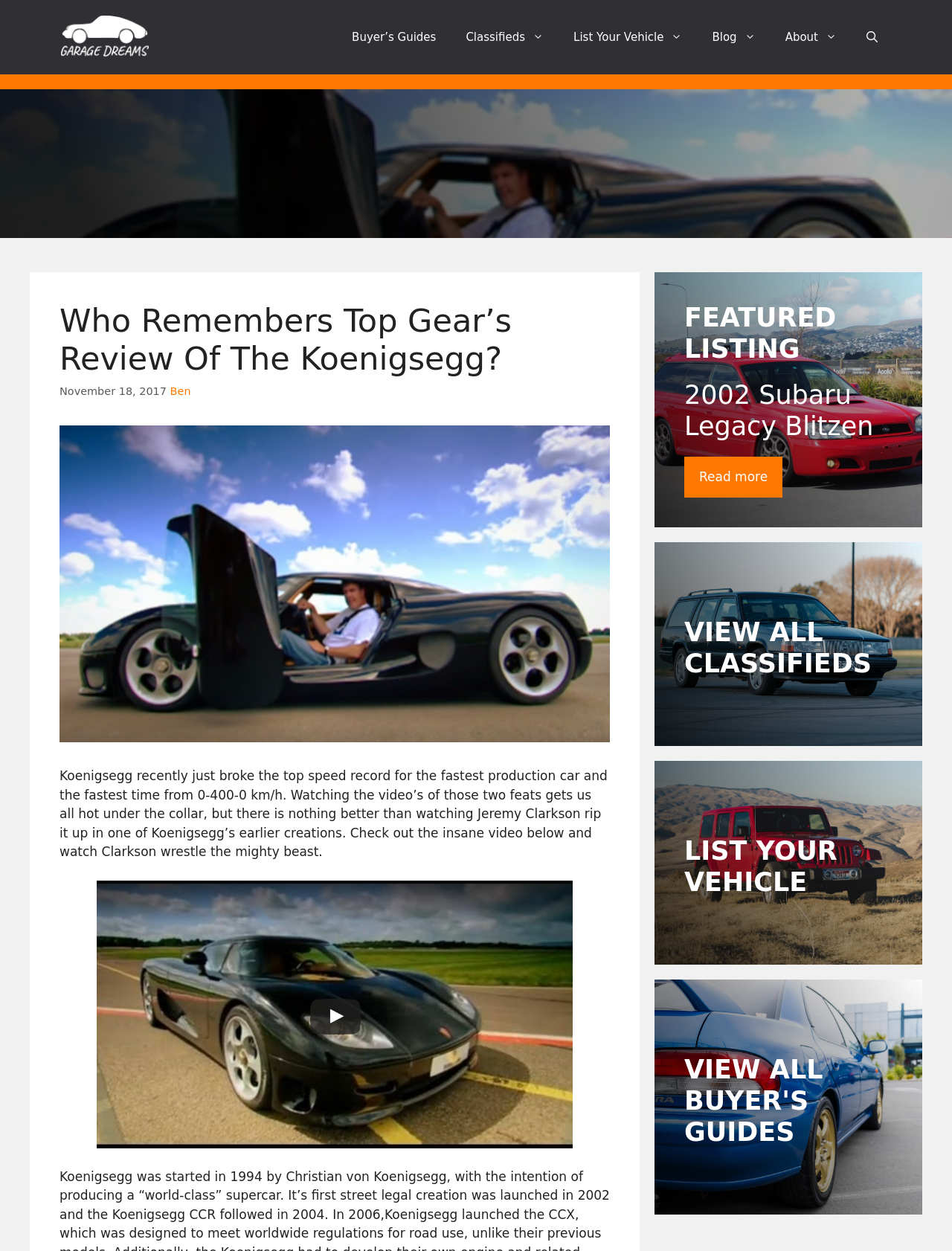Provide a comprehensive caption for the webpage.

The webpage is about Garage Dreams, a car enthusiast website. At the top, there is a banner with the site's name and a navigation menu with links to various sections, including Buyer's Guides, Classifieds, List Your Vehicle, Blog, and About. 

Below the navigation menu, there is a header section with a heading that reads "Who Remembers Top Gear's Review Of The Koenigsegg?" followed by a timestamp indicating the post was published on November 18, 2017, and the author's name, Ben. 

The main content of the page is a blog post discussing Koenigsegg's recent achievement of breaking the top speed record for the fastest production car and the fastest time from 0-400-0 km/h. The post includes a brief summary of the achievement and invites readers to watch a video of Jeremy Clarkson reviewing an earlier Koenigsegg model. 

To the right of the main content, there are several featured listings, including a 2002 Subaru Legacy Blitzen, with links to read more about each listing. There are also headings and links to view all classifieds, list a vehicle, and view all buyer's guides.